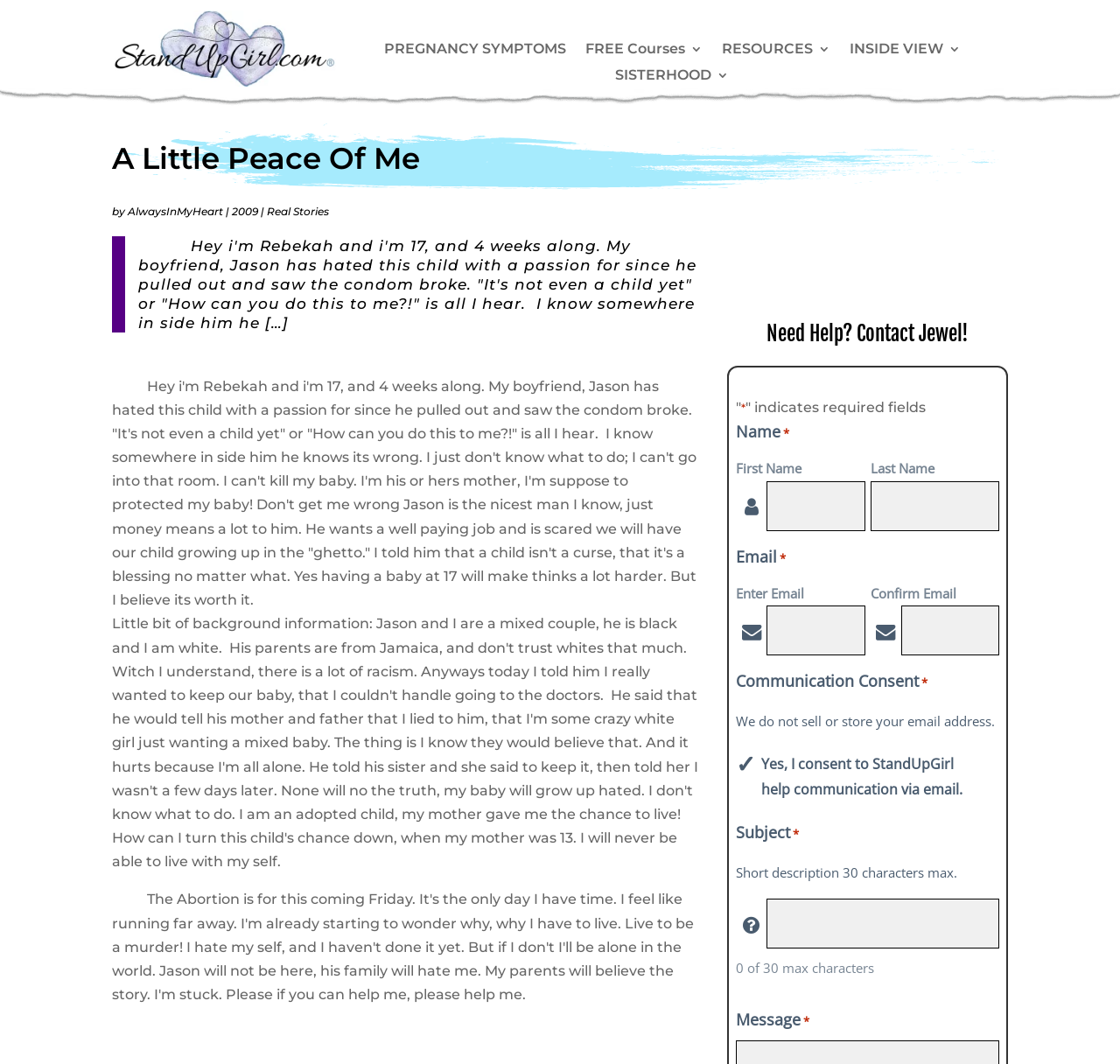What is the name of the website?
Based on the screenshot, respond with a single word or phrase.

A Little Peace Of Me